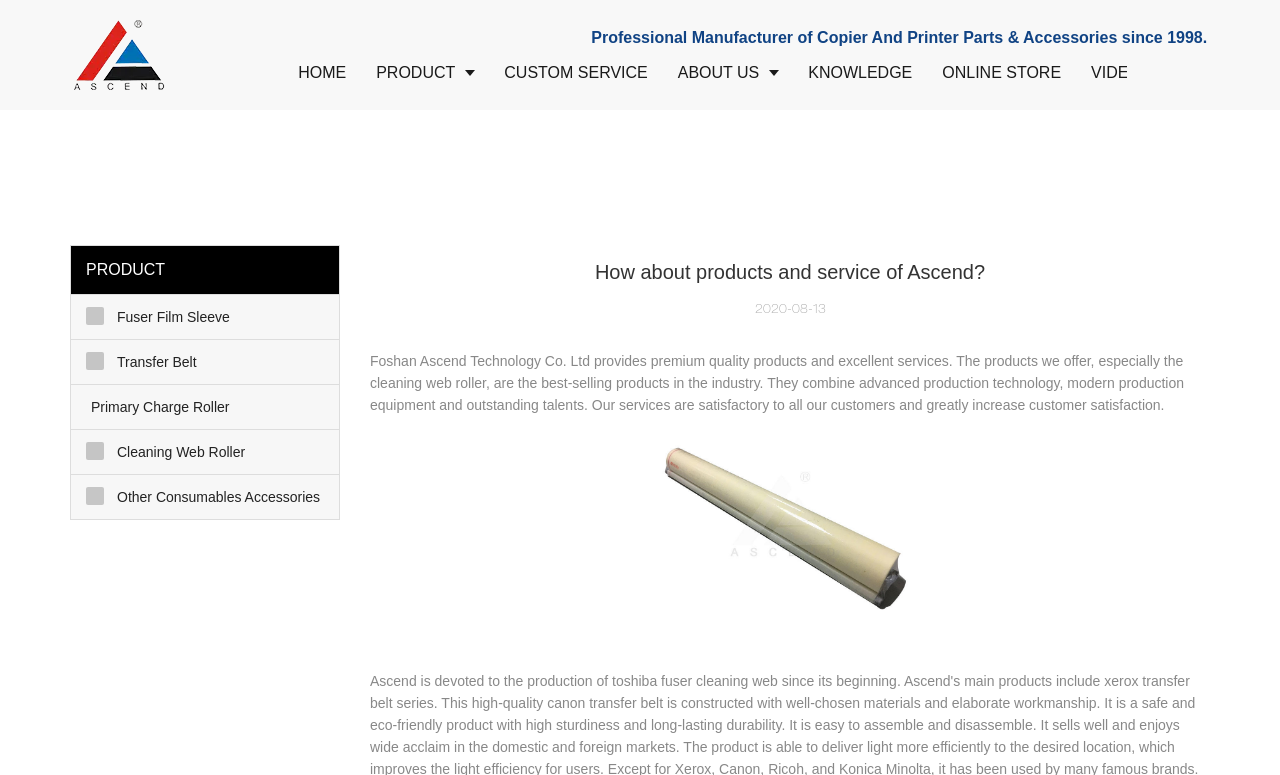Please identify the bounding box coordinates for the region that you need to click to follow this instruction: "Click the HOME link".

[0.221, 0.046, 0.282, 0.142]